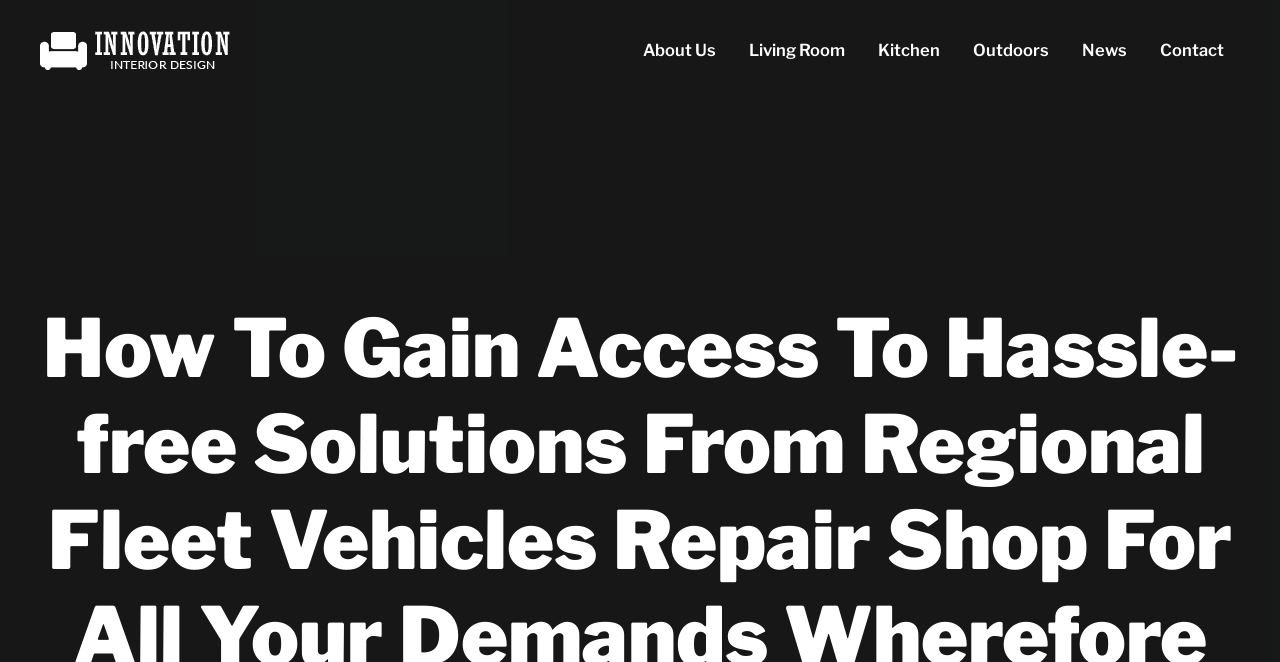What is the last navigation link?
Using the picture, provide a one-word or short phrase answer.

Contact